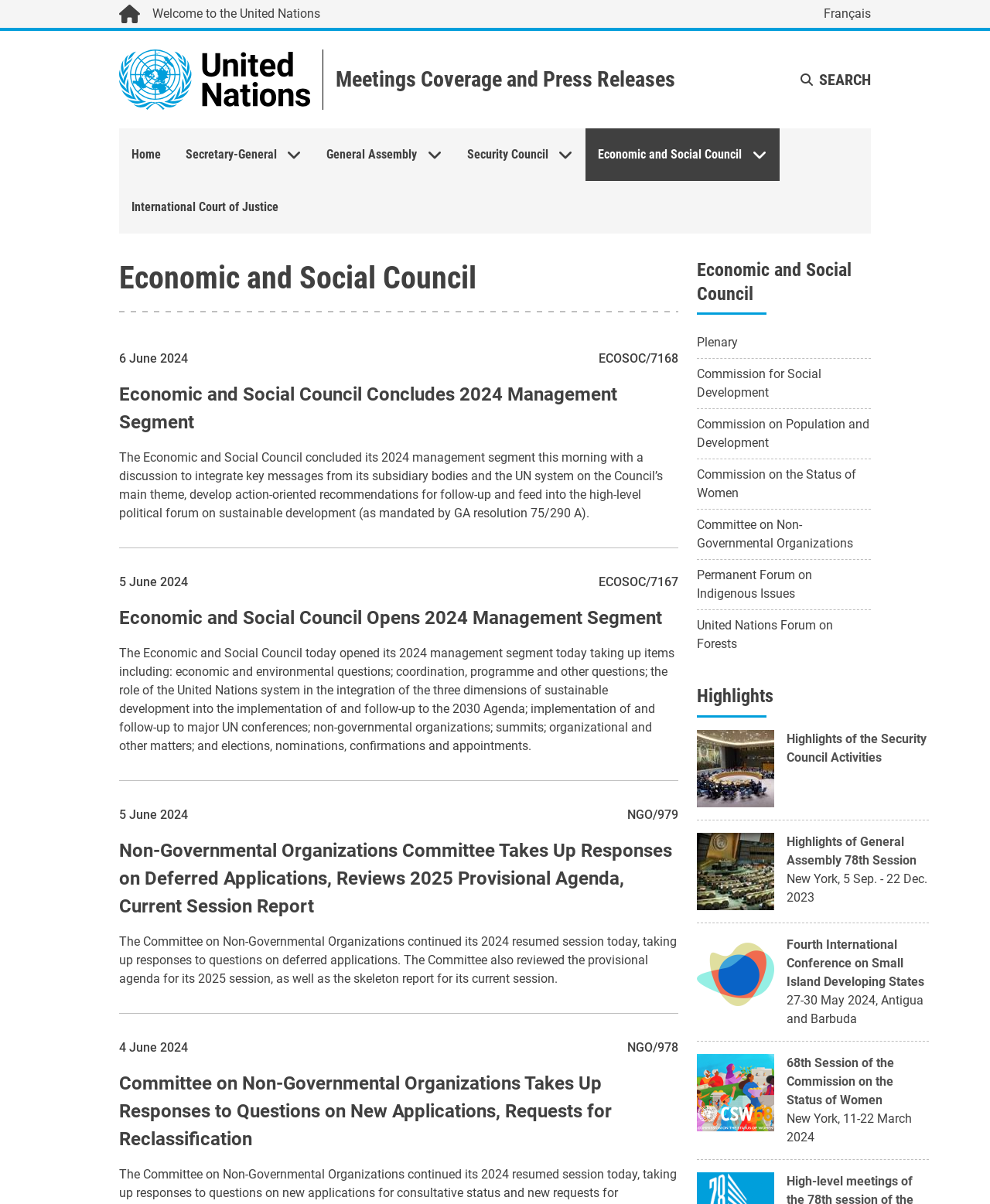Can you specify the bounding box coordinates of the area that needs to be clicked to fulfill the following instruction: "View the Highlights of the Security Council Activities"?

[0.795, 0.607, 0.936, 0.635]